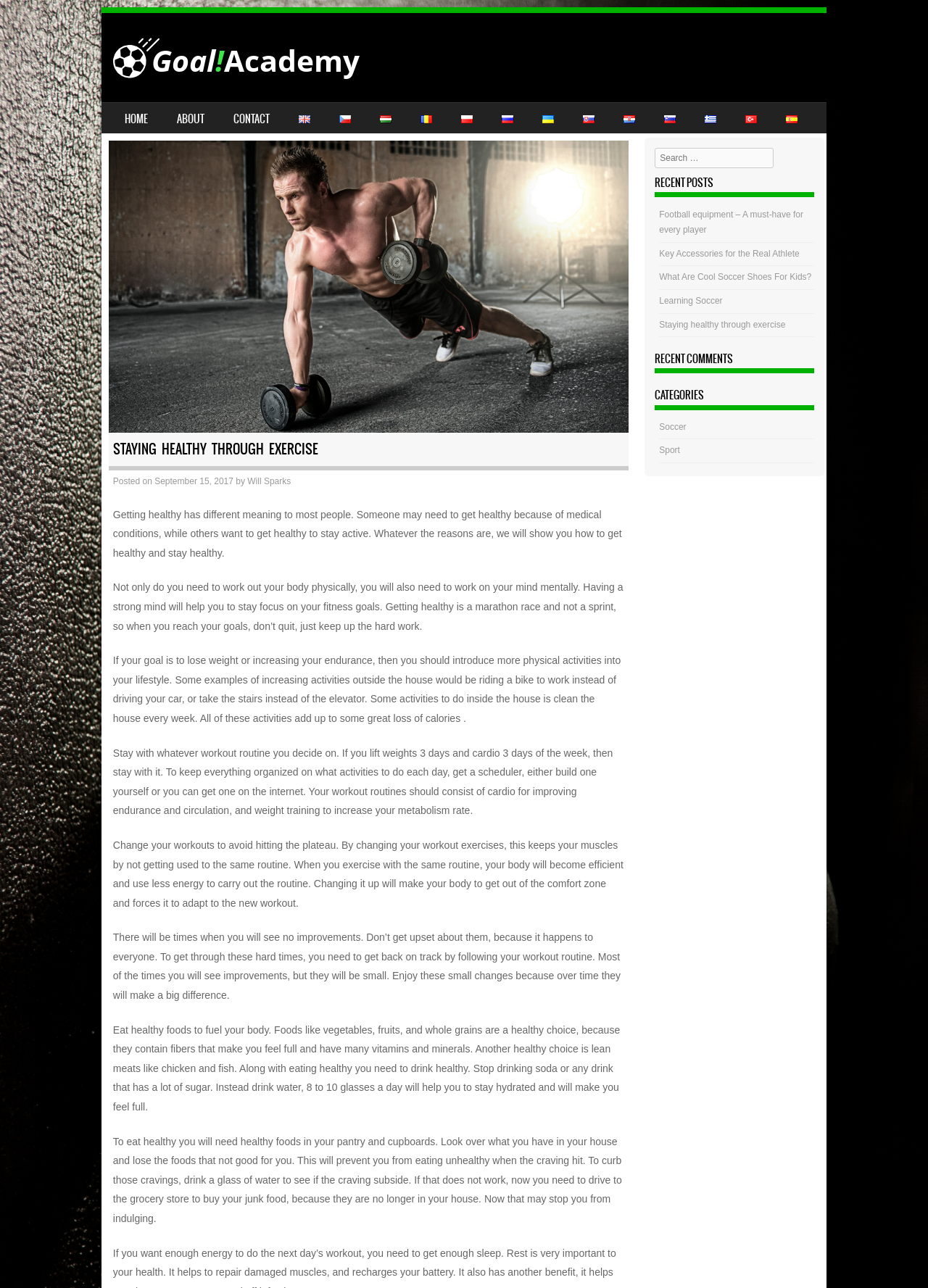Based on the element description "parent_node: Search name="s" placeholder="Search …"", predict the bounding box coordinates of the UI element.

[0.706, 0.115, 0.834, 0.13]